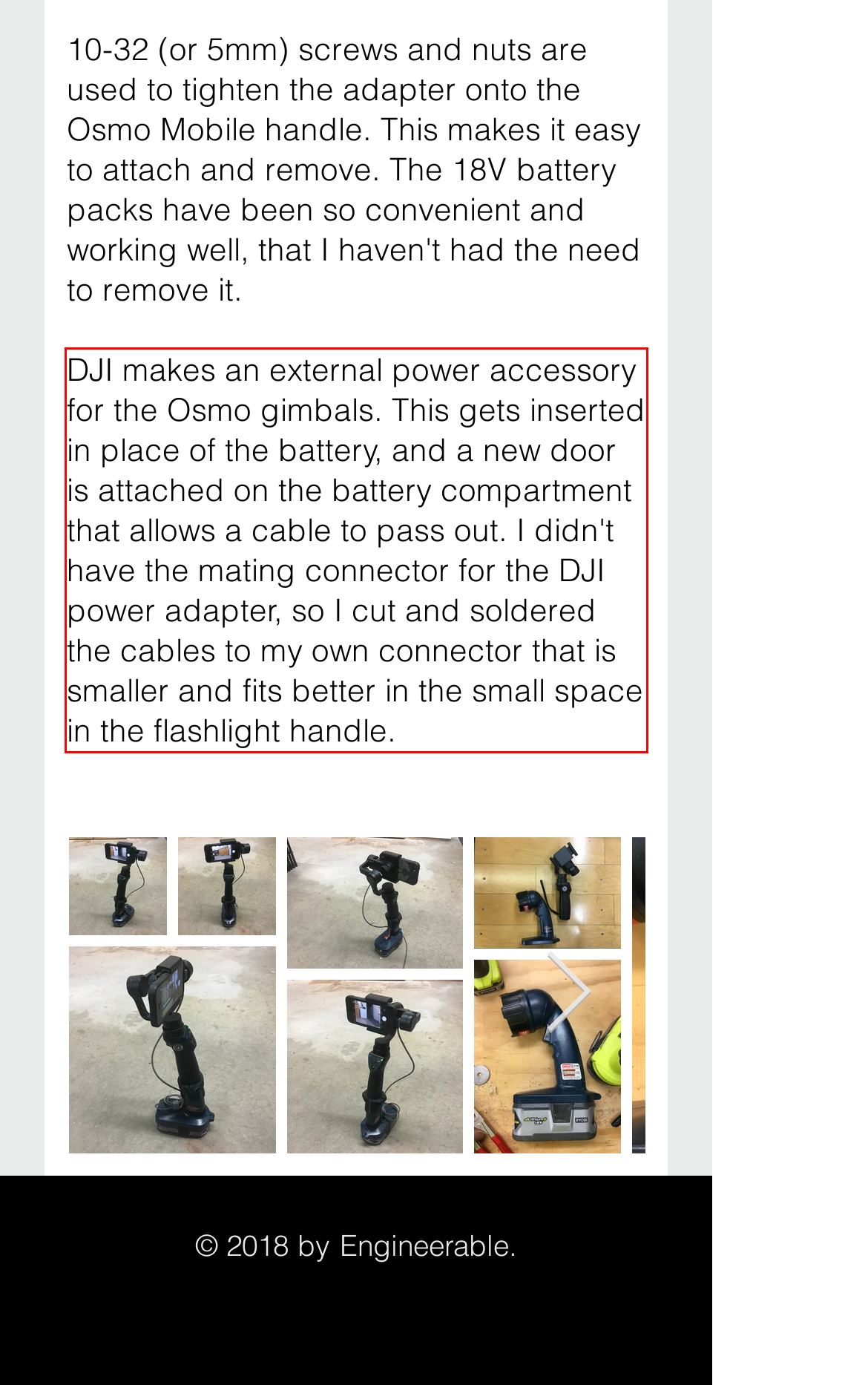Identify the text inside the red bounding box on the provided webpage screenshot by performing OCR.

DJI makes an external power accessory for the Osmo gimbals. This gets inserted in place of the battery, and a new door is attached on the battery compartment that allows a cable to pass out. I didn't have the mating connector for the DJI power adapter, so I cut and soldered the cables to my own connector that is smaller and fits better in the small space in the flashlight handle.